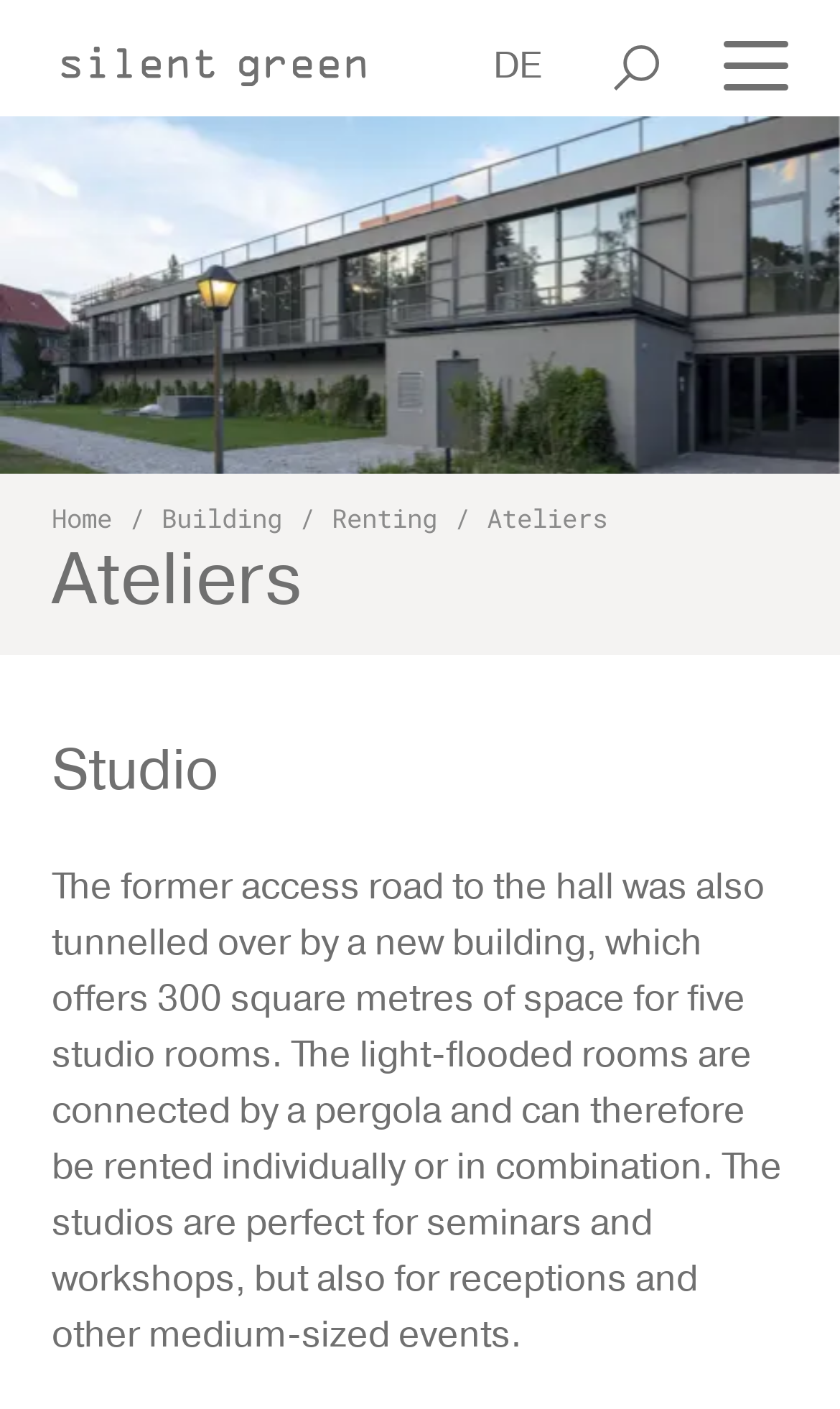How many studio rooms are available?
Using the visual information, respond with a single word or phrase.

five